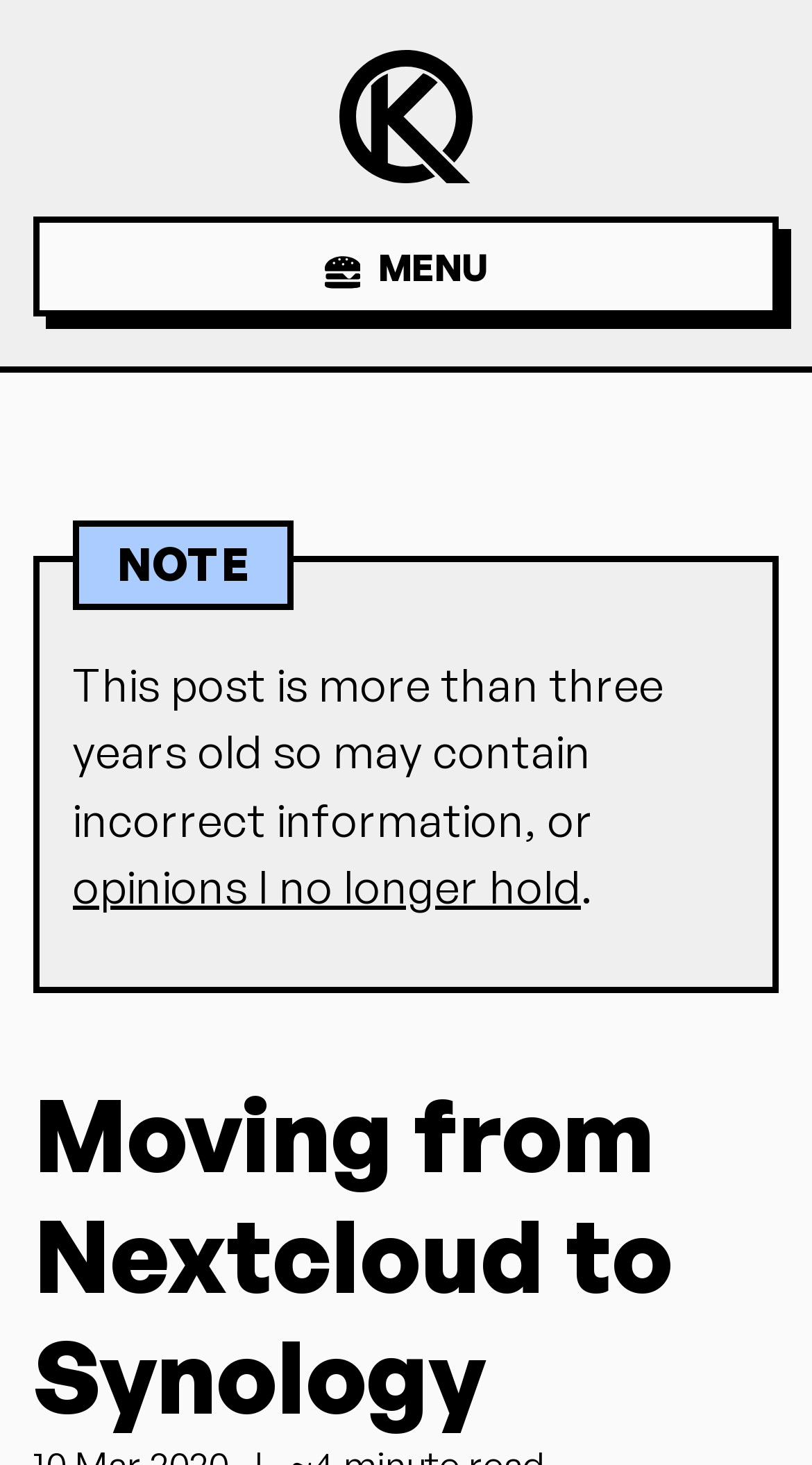What is the icon next to 'MENU'?
Please use the visual content to give a single word or phrase answer.

DisclosureTriangle